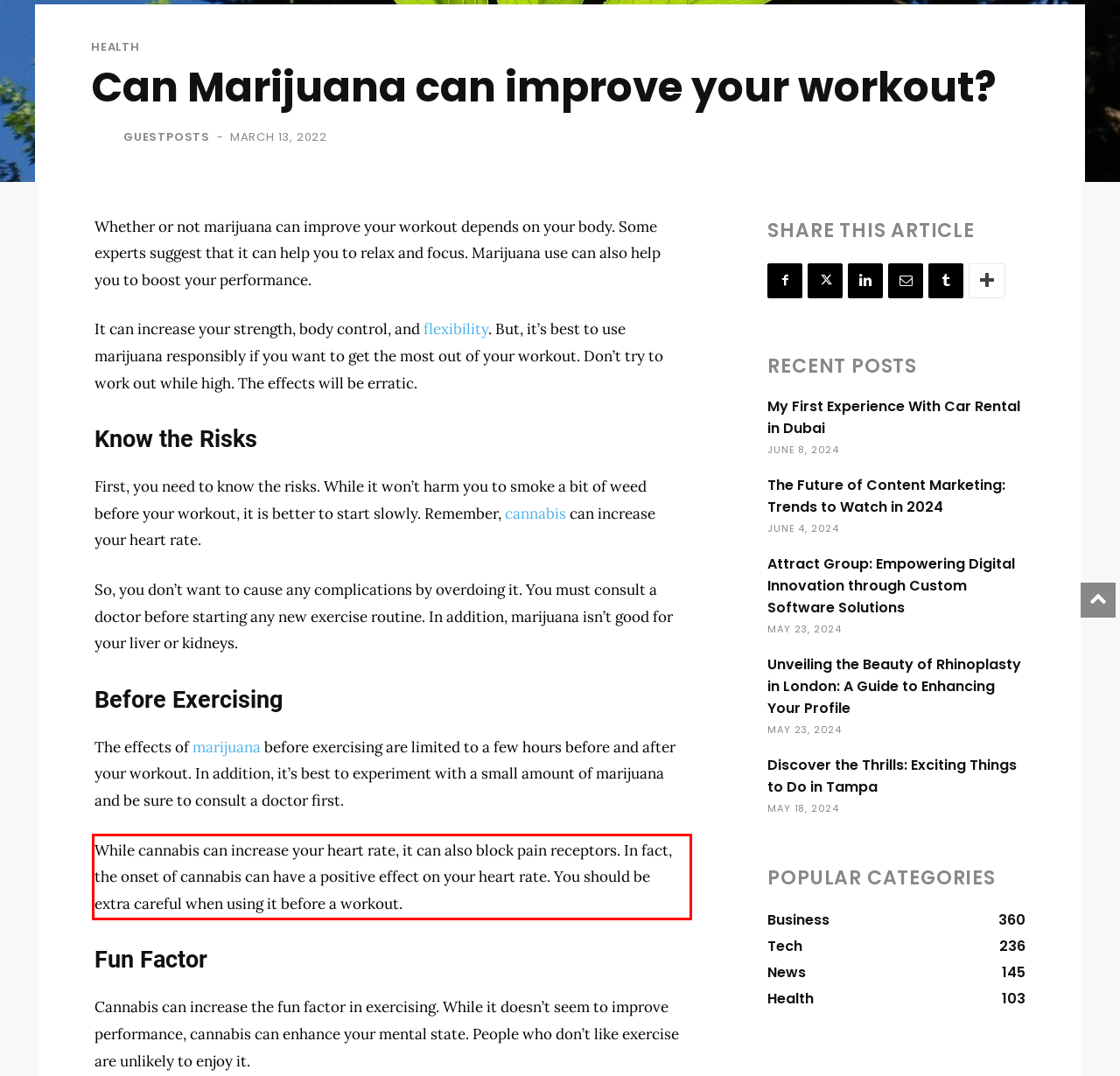Please extract the text content within the red bounding box on the webpage screenshot using OCR.

While cannabis can increase your heart rate, it can also block pain receptors. In fact, the onset of cannabis can have a positive effect on your heart rate. You should be extra careful when using it before a workout.